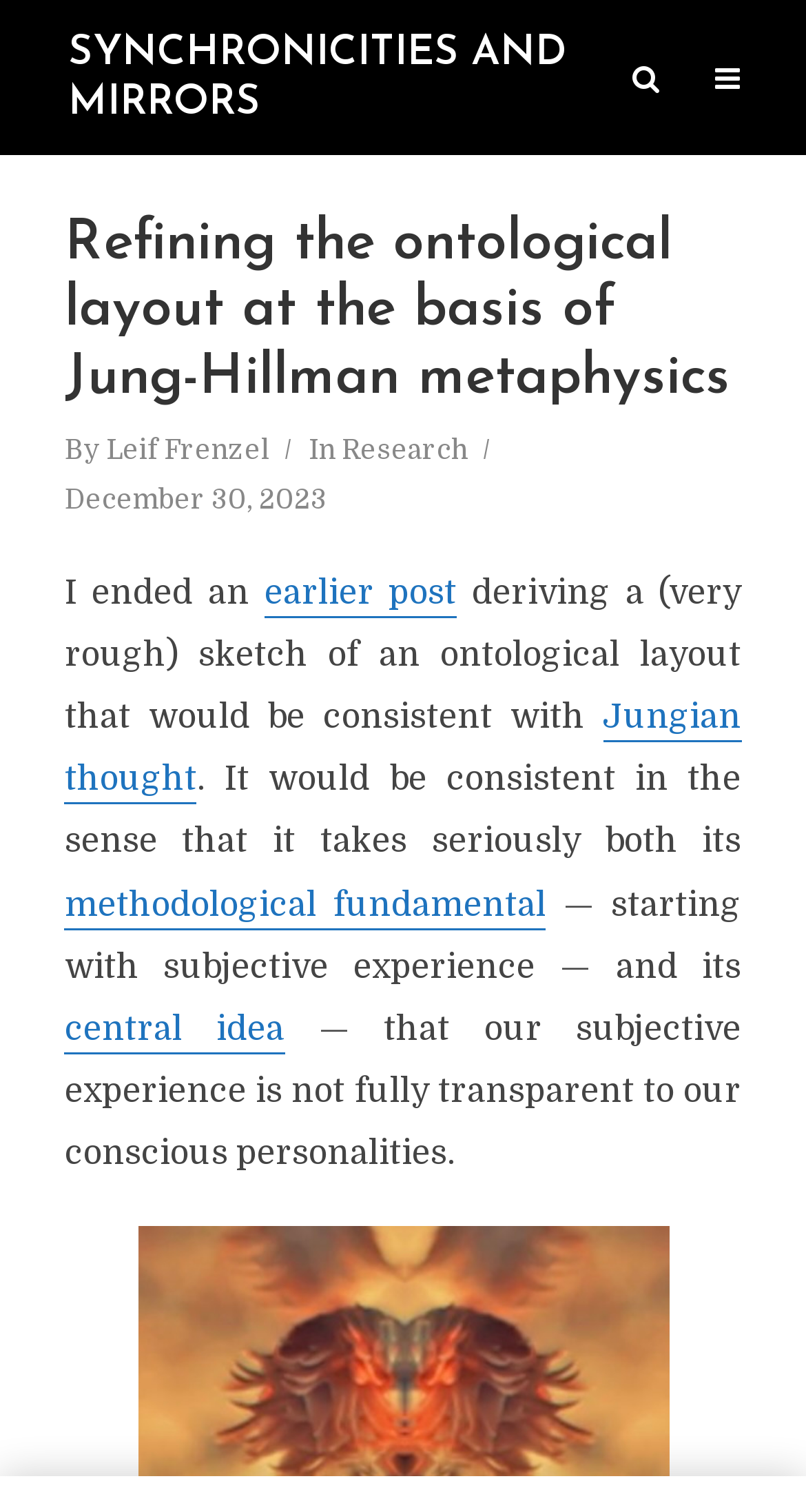Answer the question below with a single word or a brief phrase: 
What is the main idea of the article?

Ontological layout consistent with Jungian thought